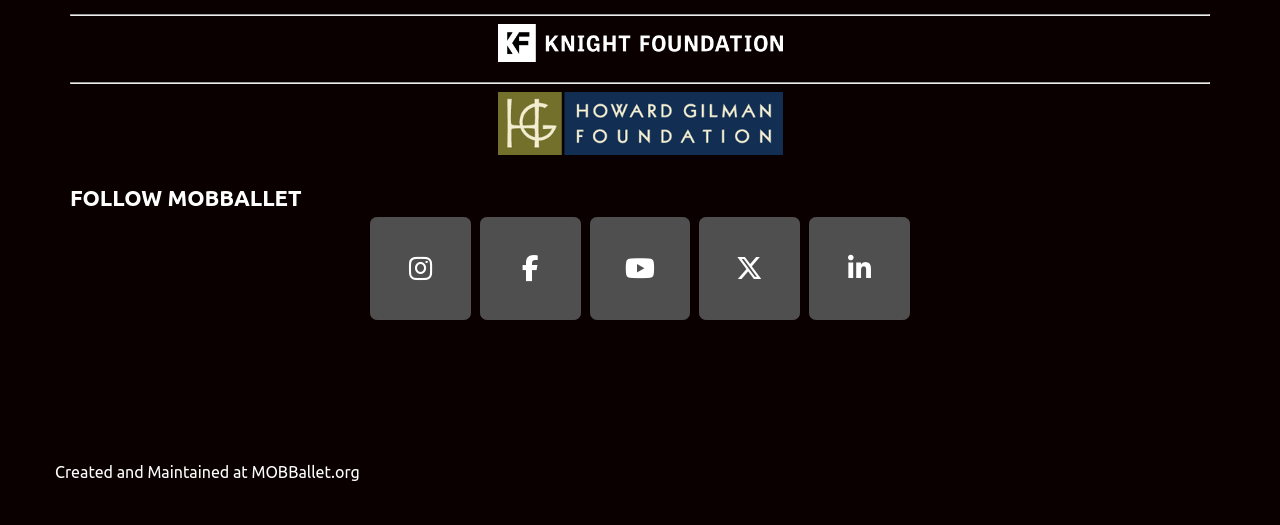What is the purpose of the separators?
Please answer the question as detailed as possible.

The separators are horizontal lines that divide the webpage into sections, separating the links and images from the complementary section and the content information section. This organization helps to create a clear visual hierarchy and makes it easier for users to navigate the webpage.